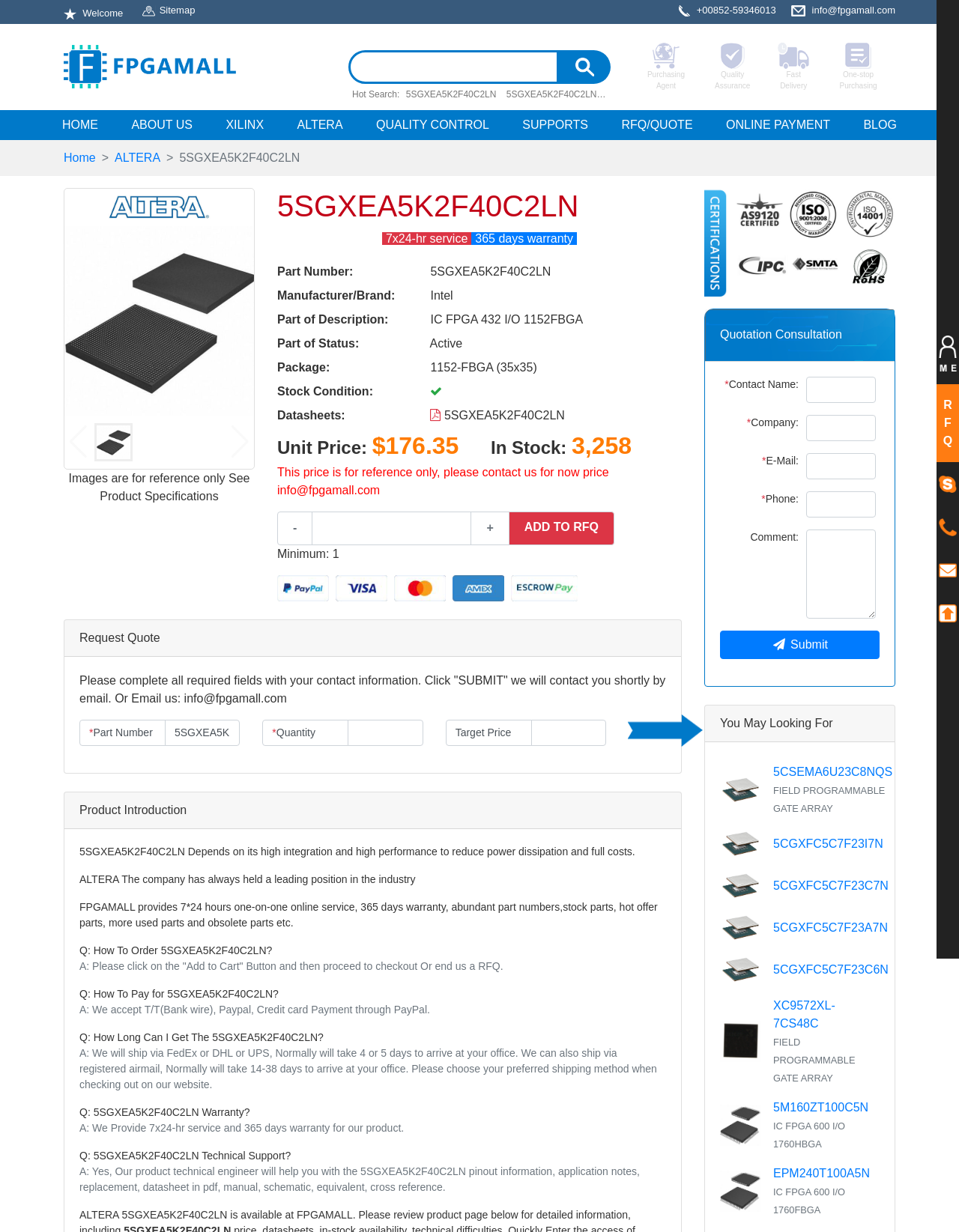Could you specify the bounding box coordinates for the clickable section to complete the following instruction: "Search for a product"?

[0.363, 0.04, 0.583, 0.068]